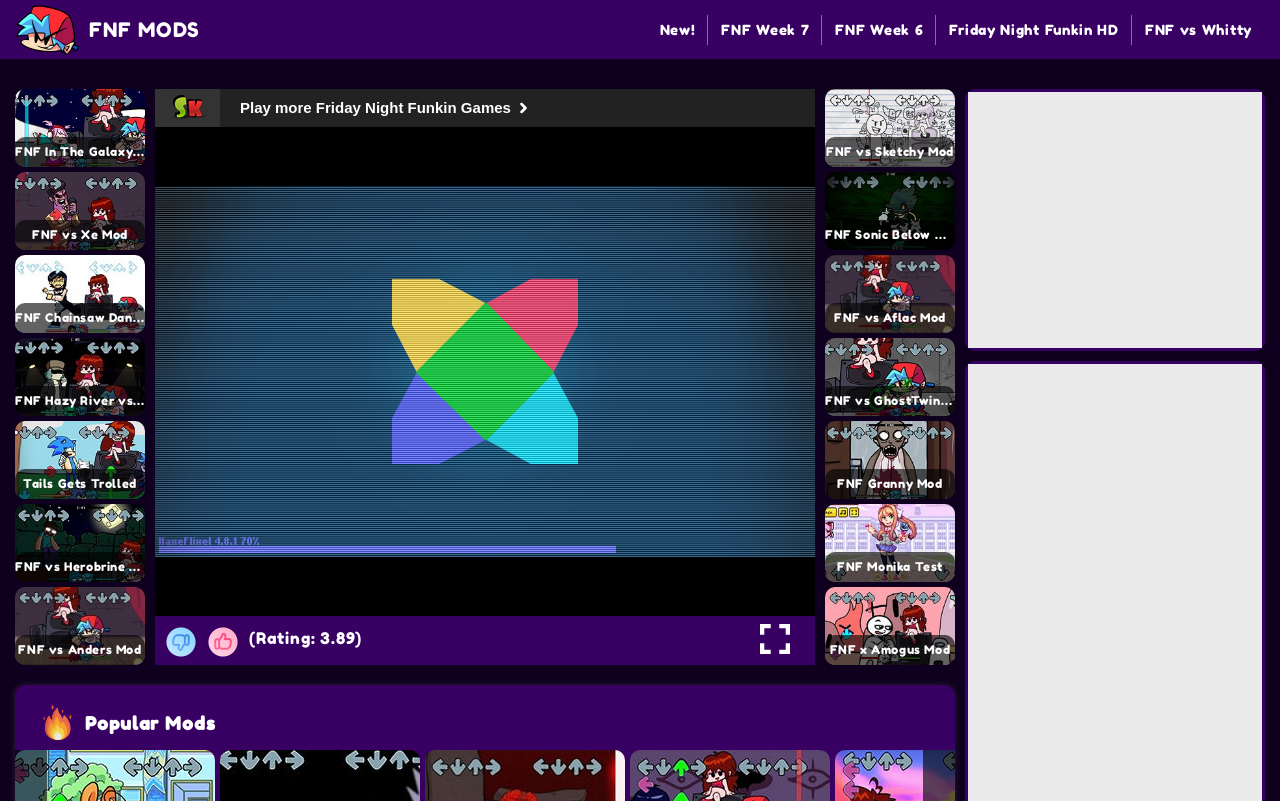Please find the bounding box coordinates for the clickable element needed to perform this instruction: "play FNF Mods online".

[0.012, 0.006, 0.156, 0.068]